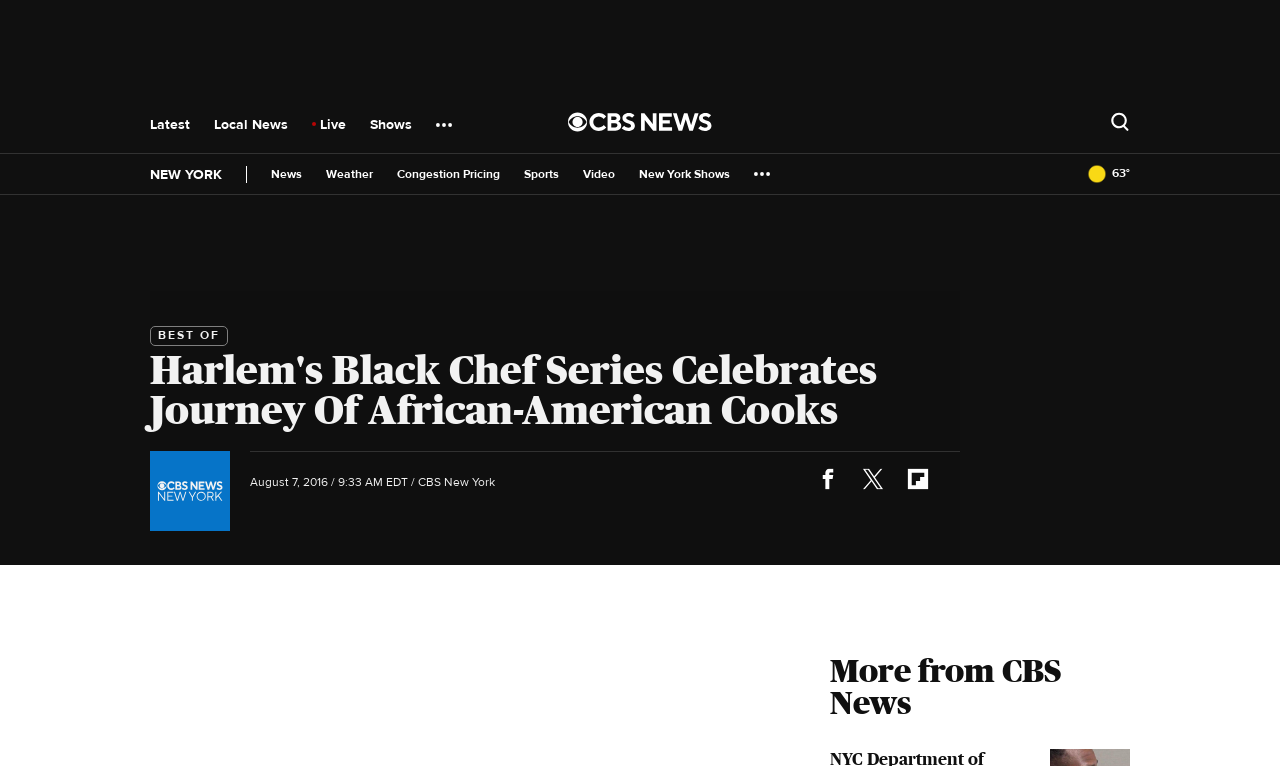Please identify the bounding box coordinates of the area I need to click to accomplish the following instruction: "Go to Latest news".

[0.117, 0.151, 0.148, 0.2]